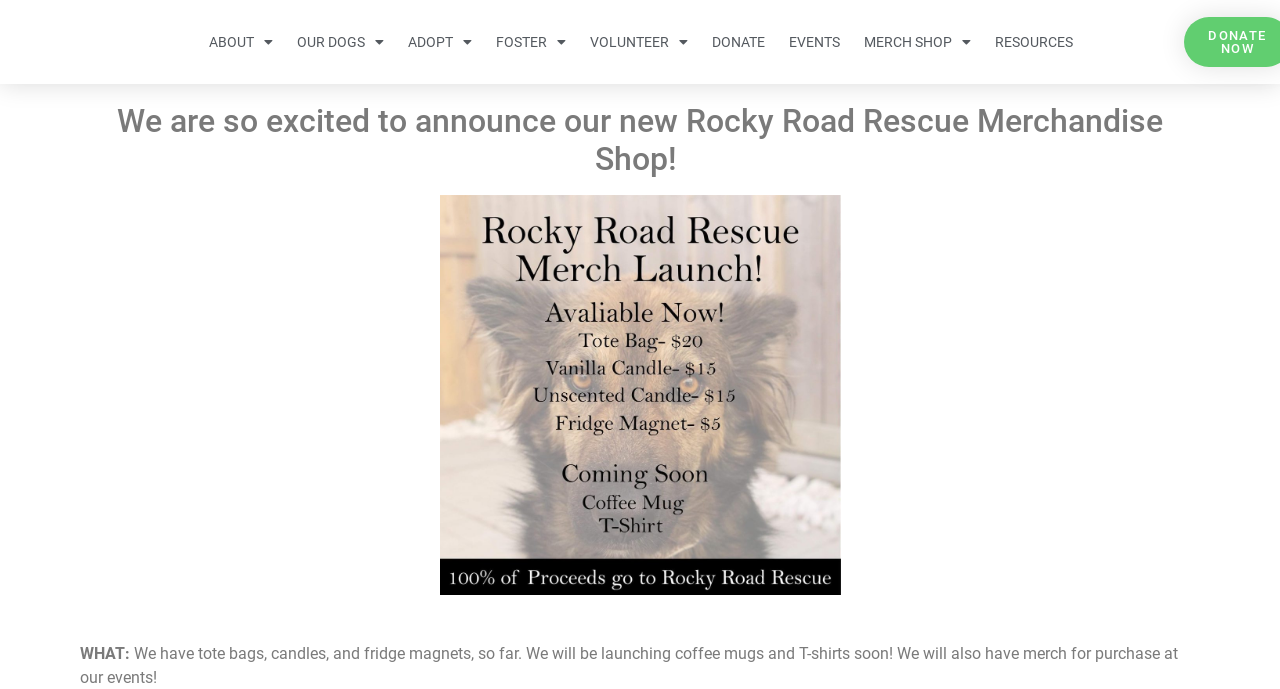What is the main topic of the webpage?
From the screenshot, provide a brief answer in one word or phrase.

Merchandise shop